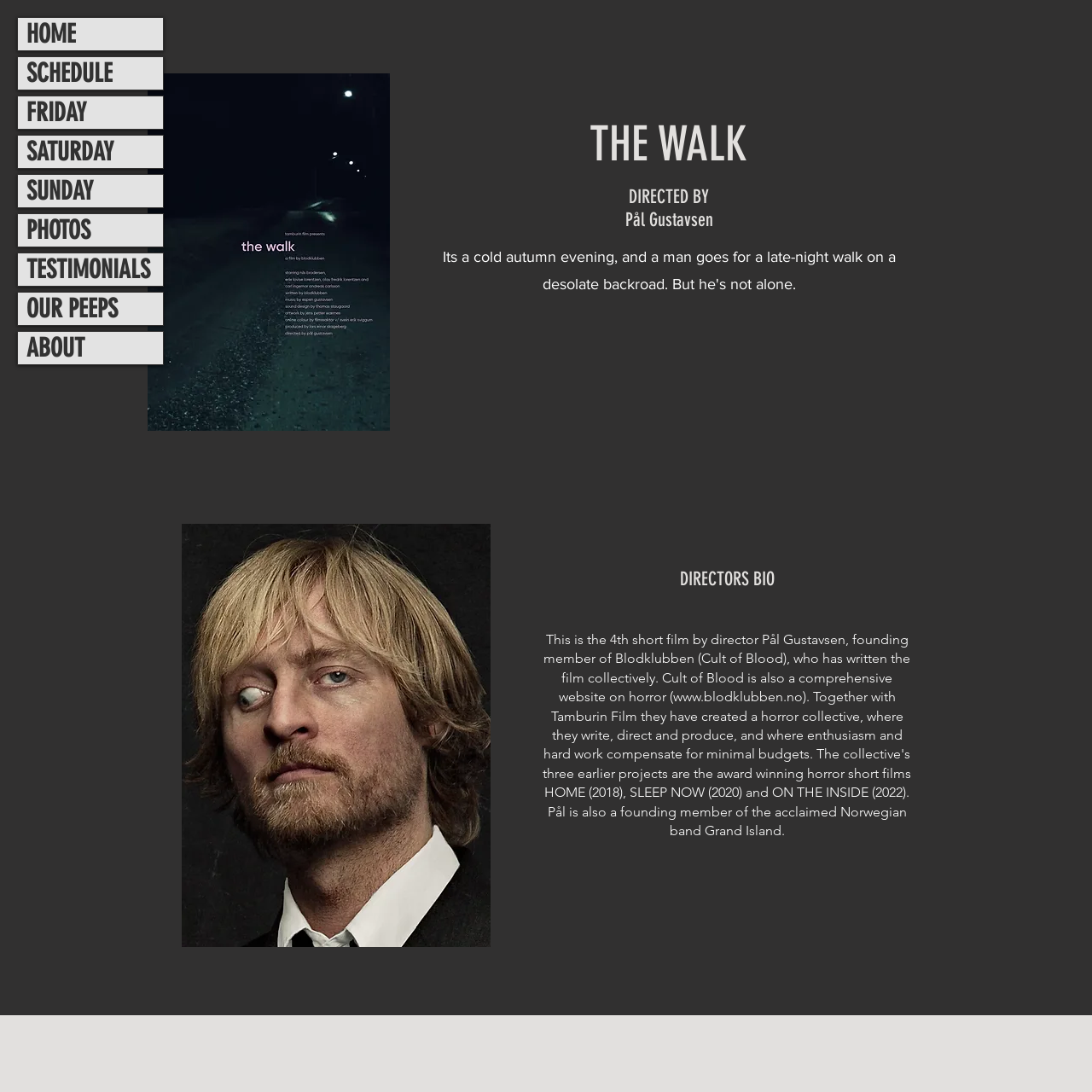What is the name of the short film?
Identify the answer in the screenshot and reply with a single word or phrase.

THE WALK